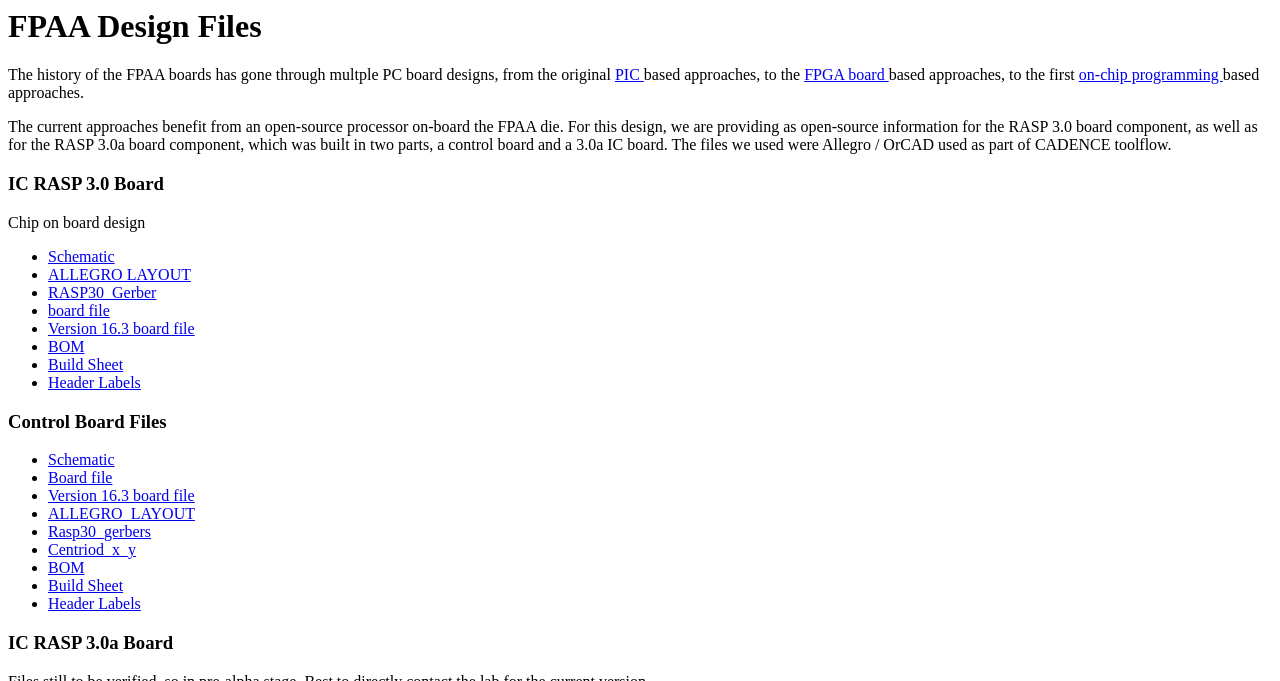What is the main topic of this webpage?
Offer a detailed and full explanation in response to the question.

The main topic of this webpage is FPAA Design Files, which is indicated by the heading 'FPAA Design Files' at the top of the page. This heading is prominent and sets the context for the rest of the content on the page.